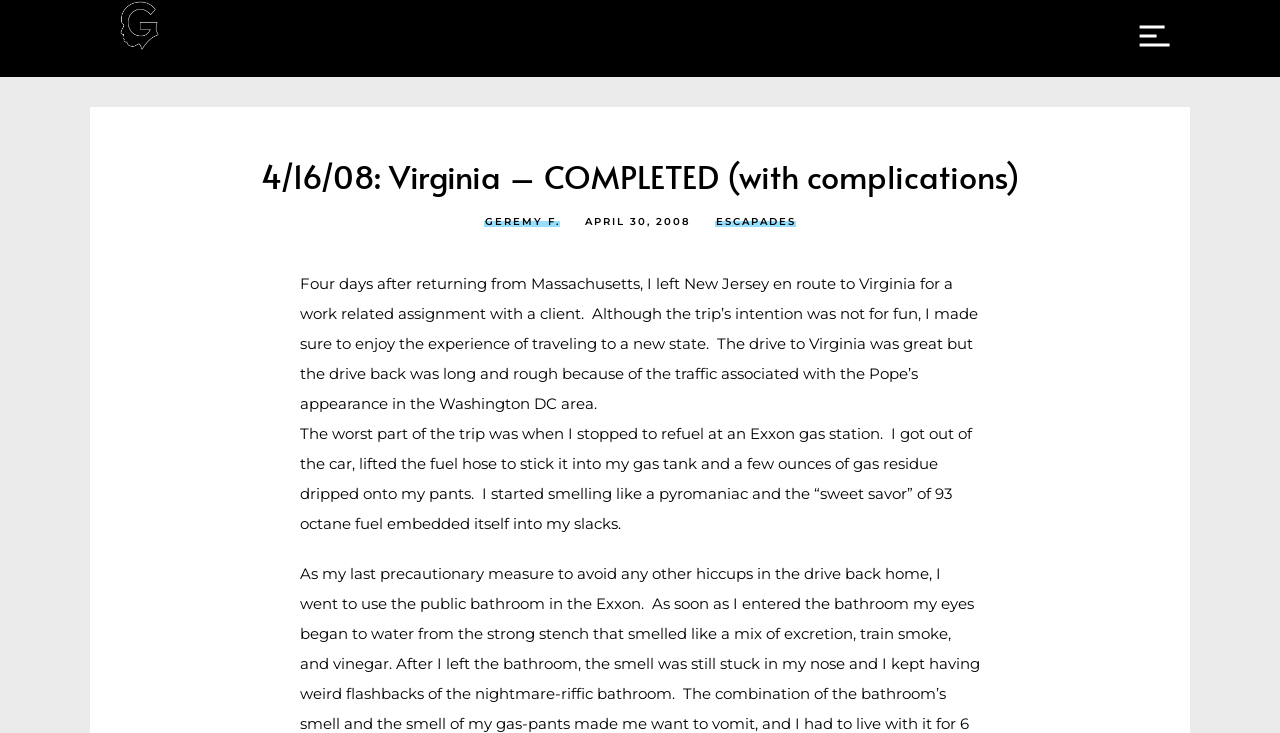With reference to the screenshot, provide a detailed response to the question below:
What was the Pope's activity in the Washington DC area?

The author mentions in the StaticText element that 'the drive back was long and rough because of the traffic associated with the Pope’s appearance in the Washington DC area', indicating that the Pope was making an appearance in the Washington DC area.